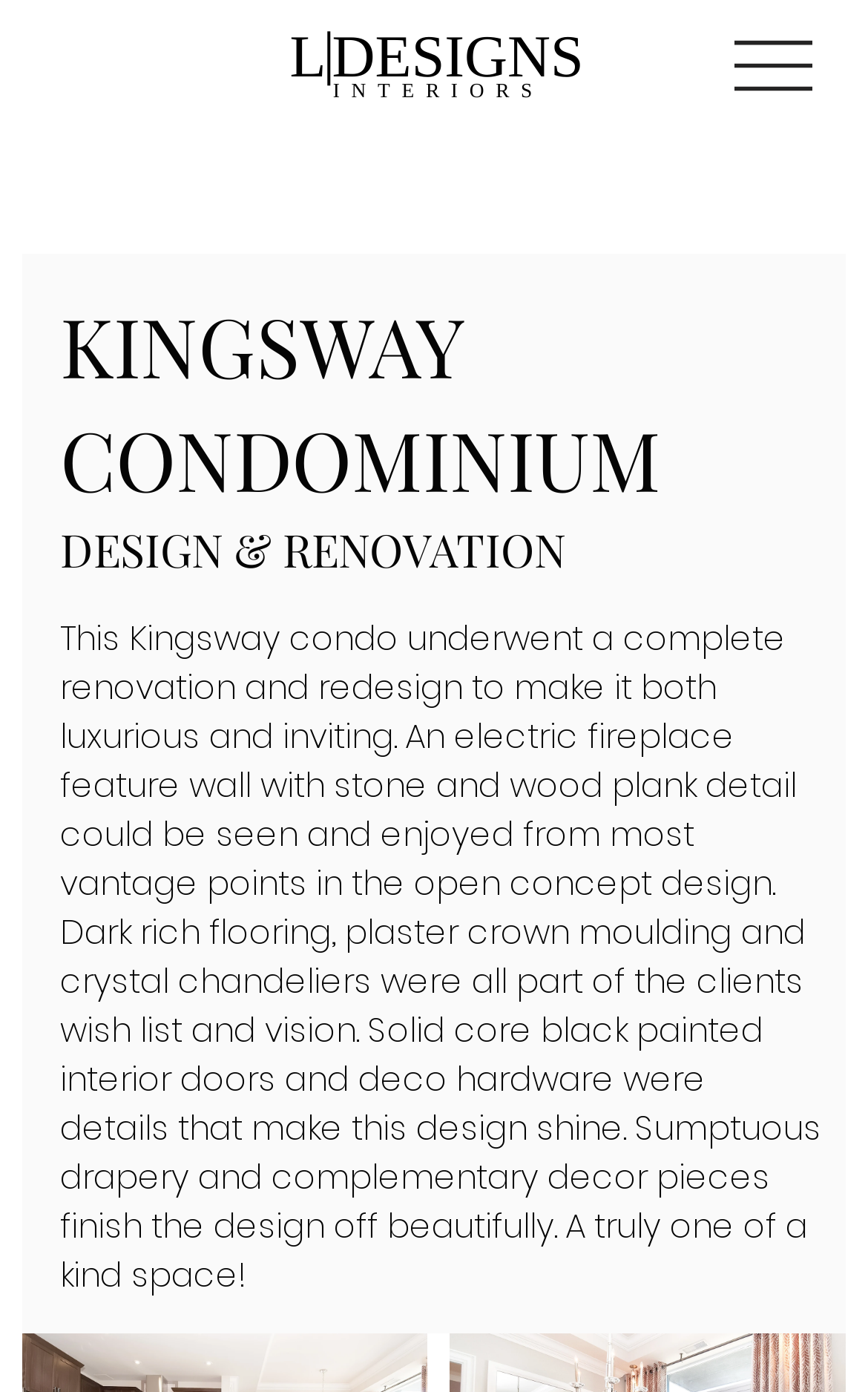What is the location of the condo?
Can you give a detailed and elaborate answer to the question?

I determined the location of the condo by reading the heading element with the text 'KINGSWAY CONDOMINIUM', which suggests that the condo is located in Kingsway.